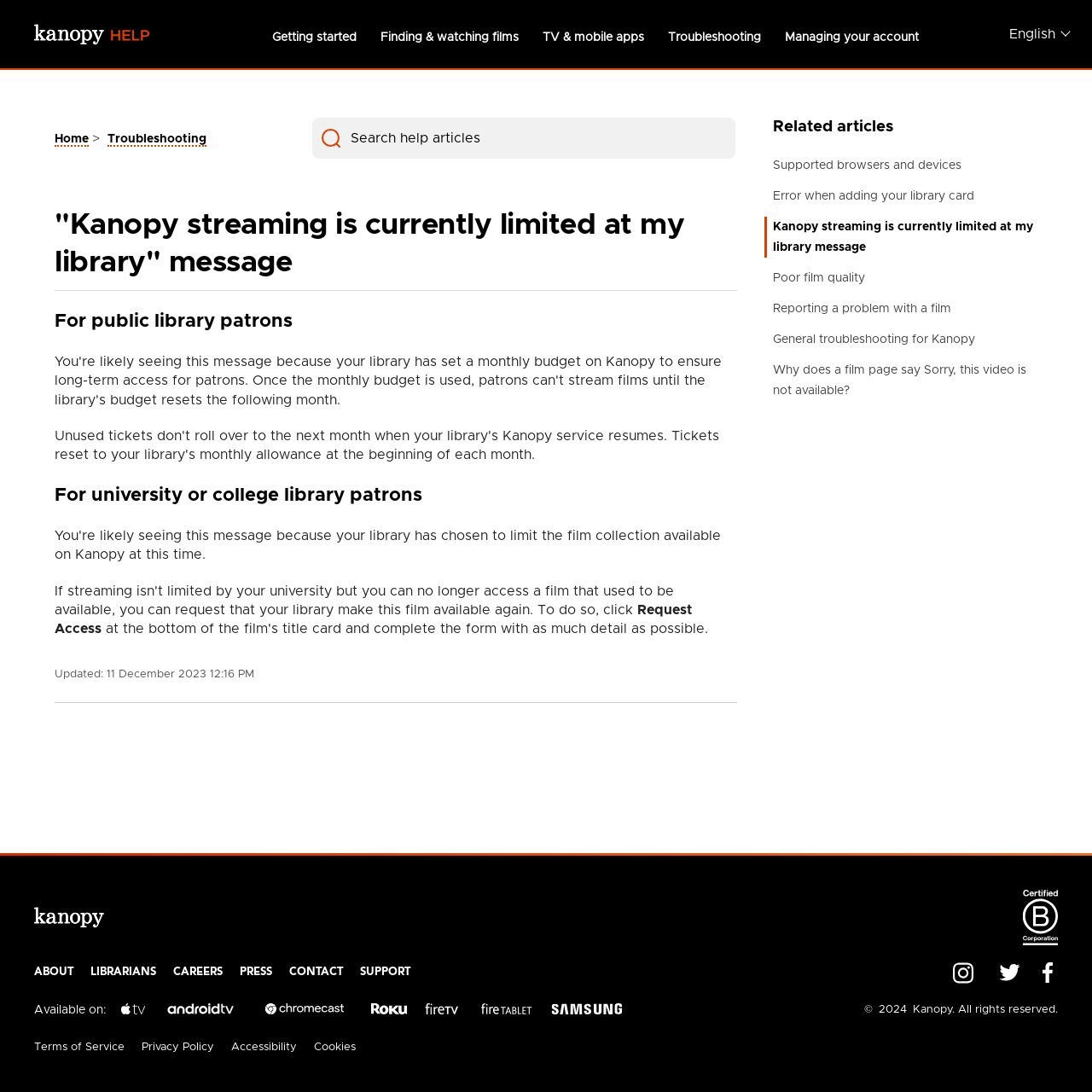Can you find the bounding box coordinates for the UI element given this description: "parent_node: Available on: aria-label="Chromecast""? Provide the coordinates as four float numbers between 0 and 1: [left, top, right, bottom].

[0.231, 0.916, 0.327, 0.934]